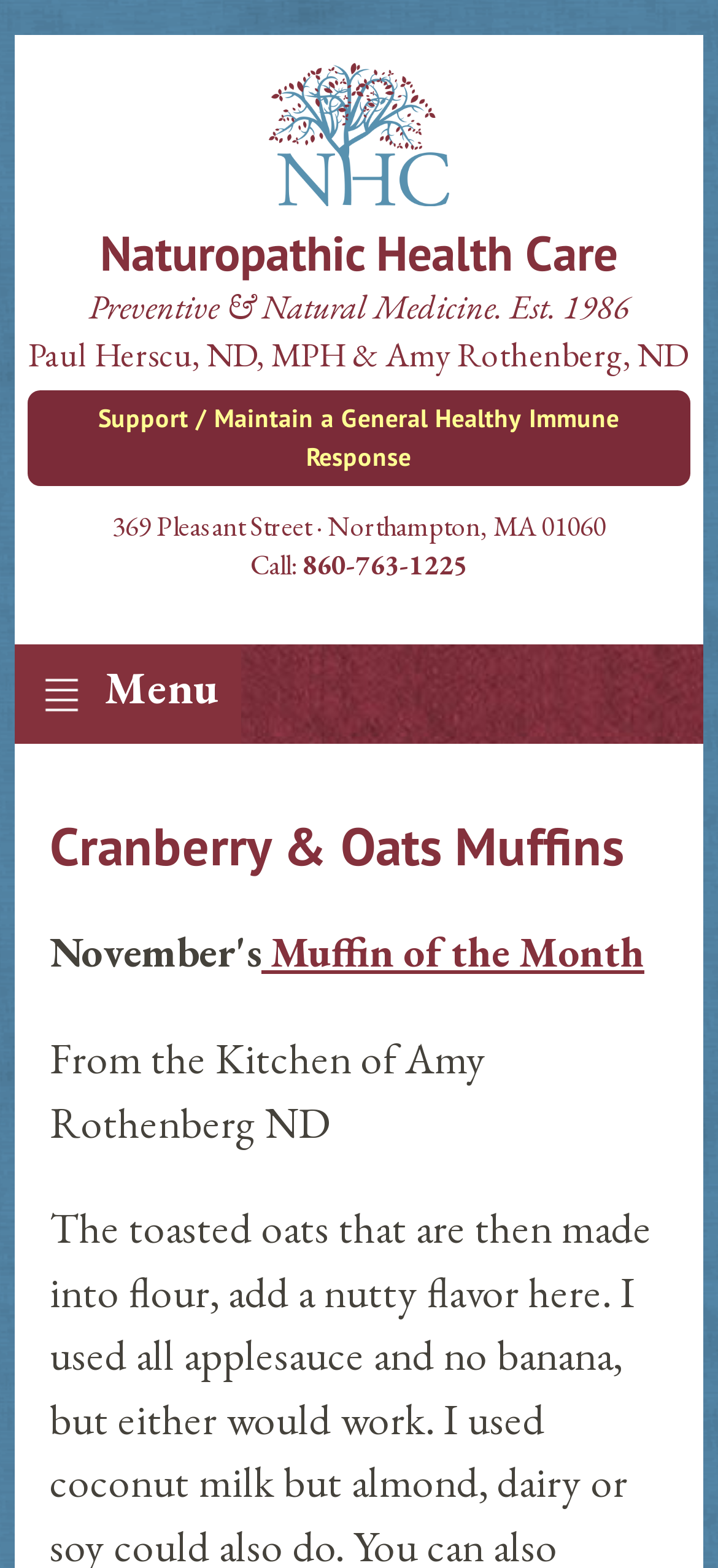Please provide the bounding box coordinates for the element that needs to be clicked to perform the following instruction: "View the address of the clinic". The coordinates should be given as four float numbers between 0 and 1, i.e., [left, top, right, bottom].

[0.156, 0.324, 0.433, 0.346]